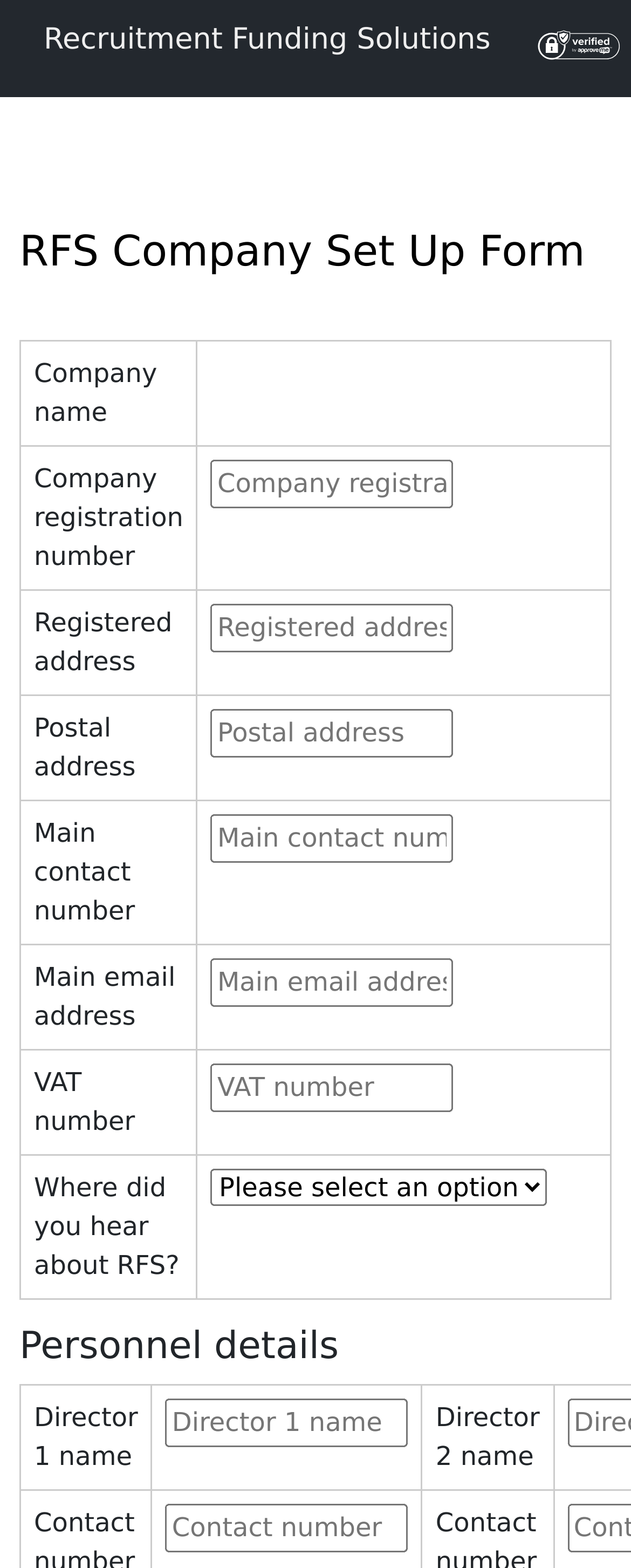Determine the bounding box coordinates of the clickable region to carry out the instruction: "Enter Director 1 name".

[0.262, 0.892, 0.647, 0.923]